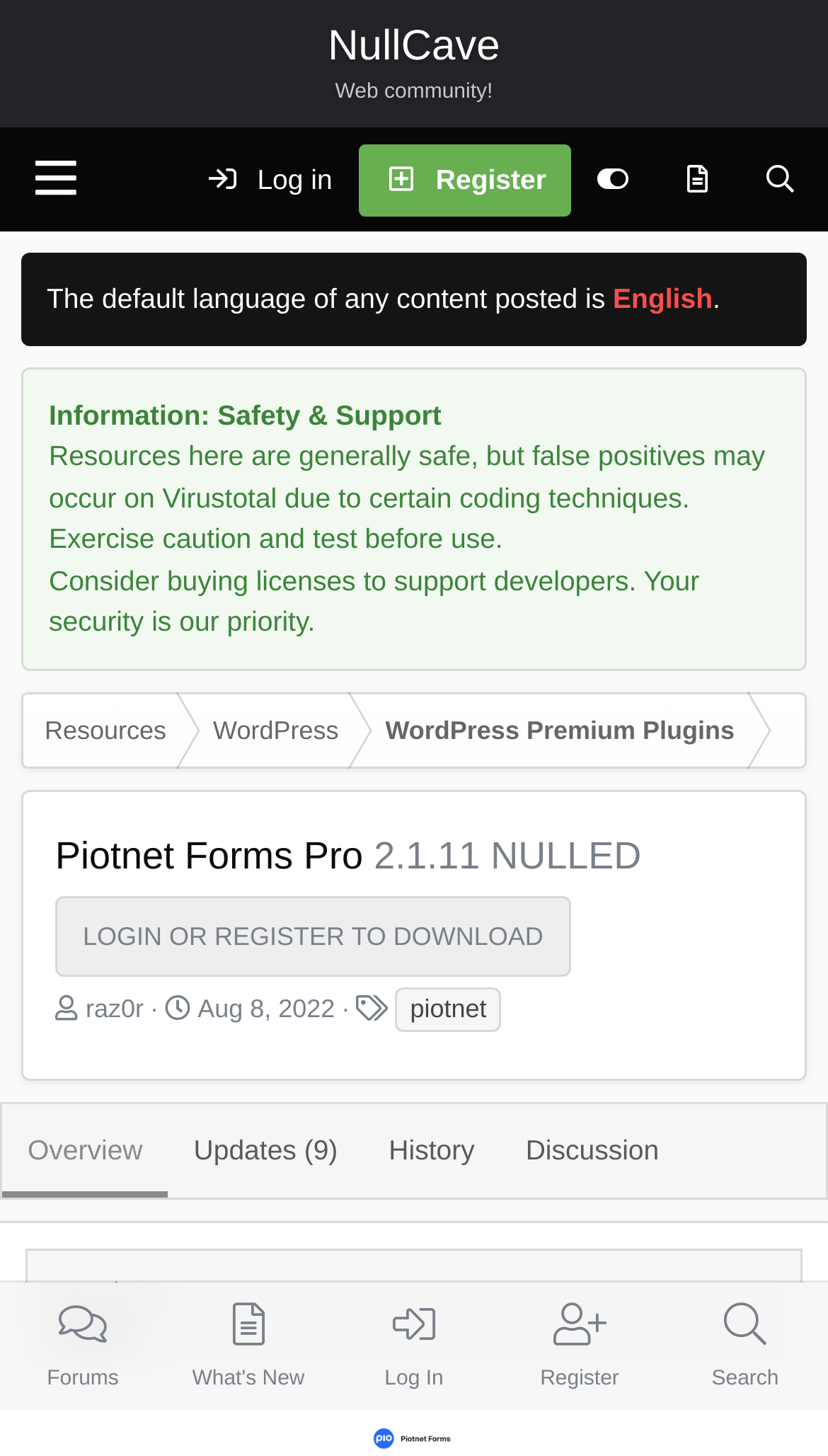Bounding box coordinates are specified in the format (top-left x, top-left y, bottom-right x, bottom-right y). All values are floating point numbers bounded between 0 and 1. Please provide the bounding box coordinate of the region this sentence describes: Weight Loss (1)

None